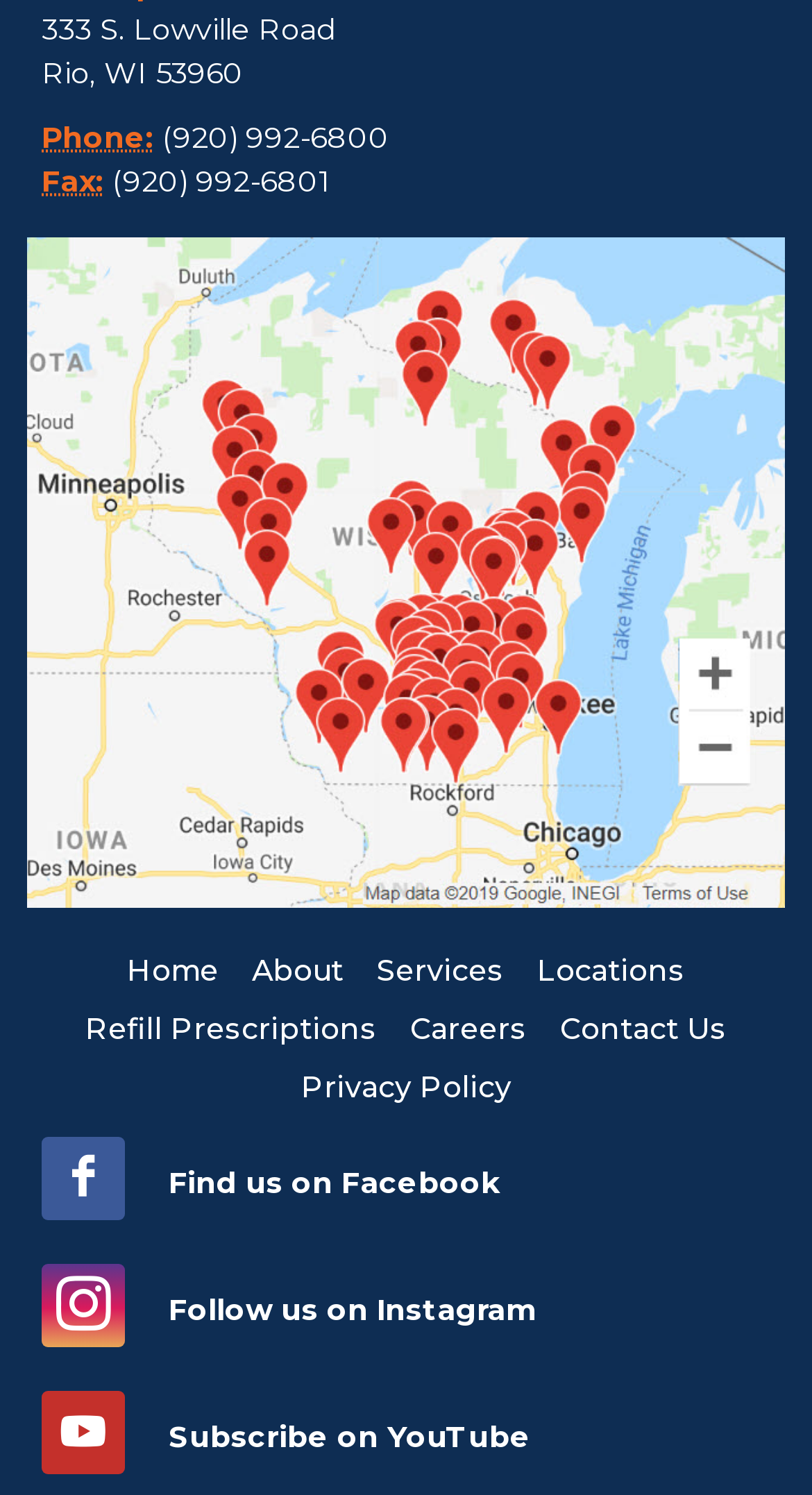Using the description: "Contact Us", determine the UI element's bounding box coordinates. Ensure the coordinates are in the format of four float numbers between 0 and 1, i.e., [left, top, right, bottom].

[0.69, 0.674, 0.895, 0.703]